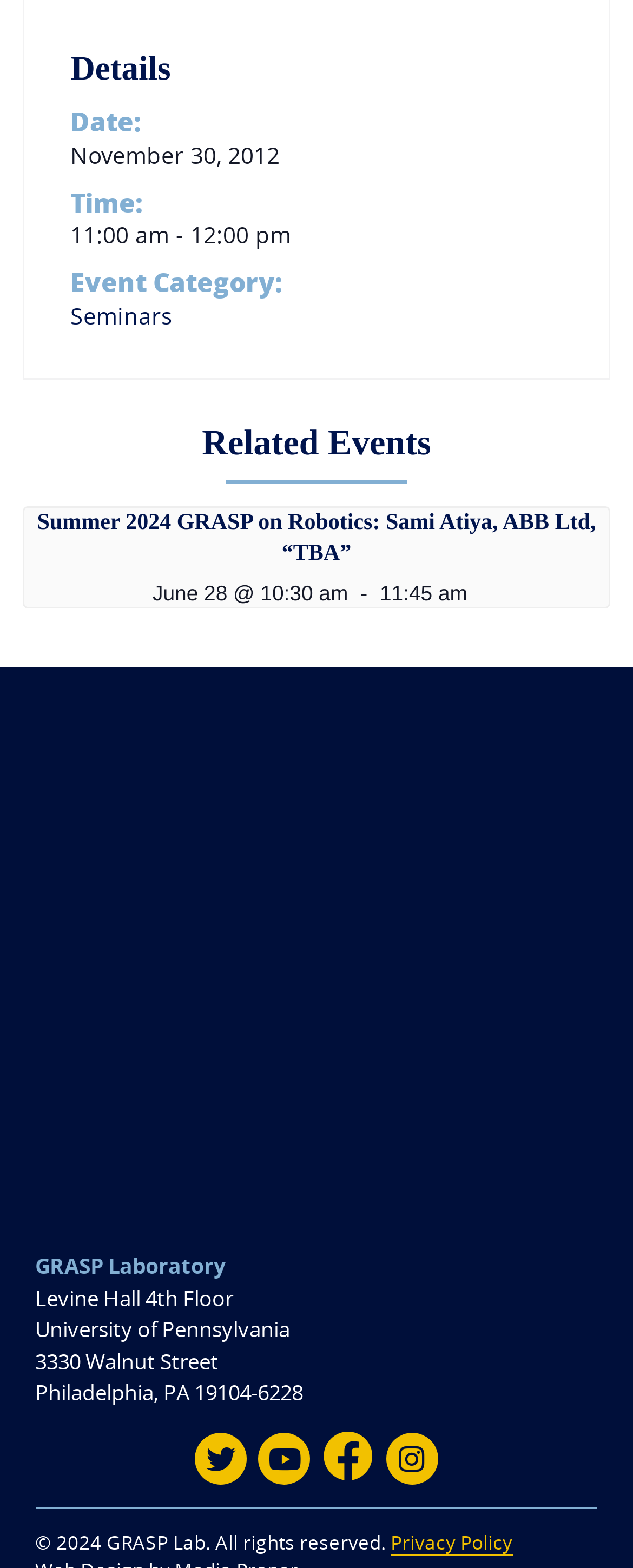Give the bounding box coordinates for the element described by: "aria-label="Youtube"".

[0.409, 0.914, 0.491, 0.947]